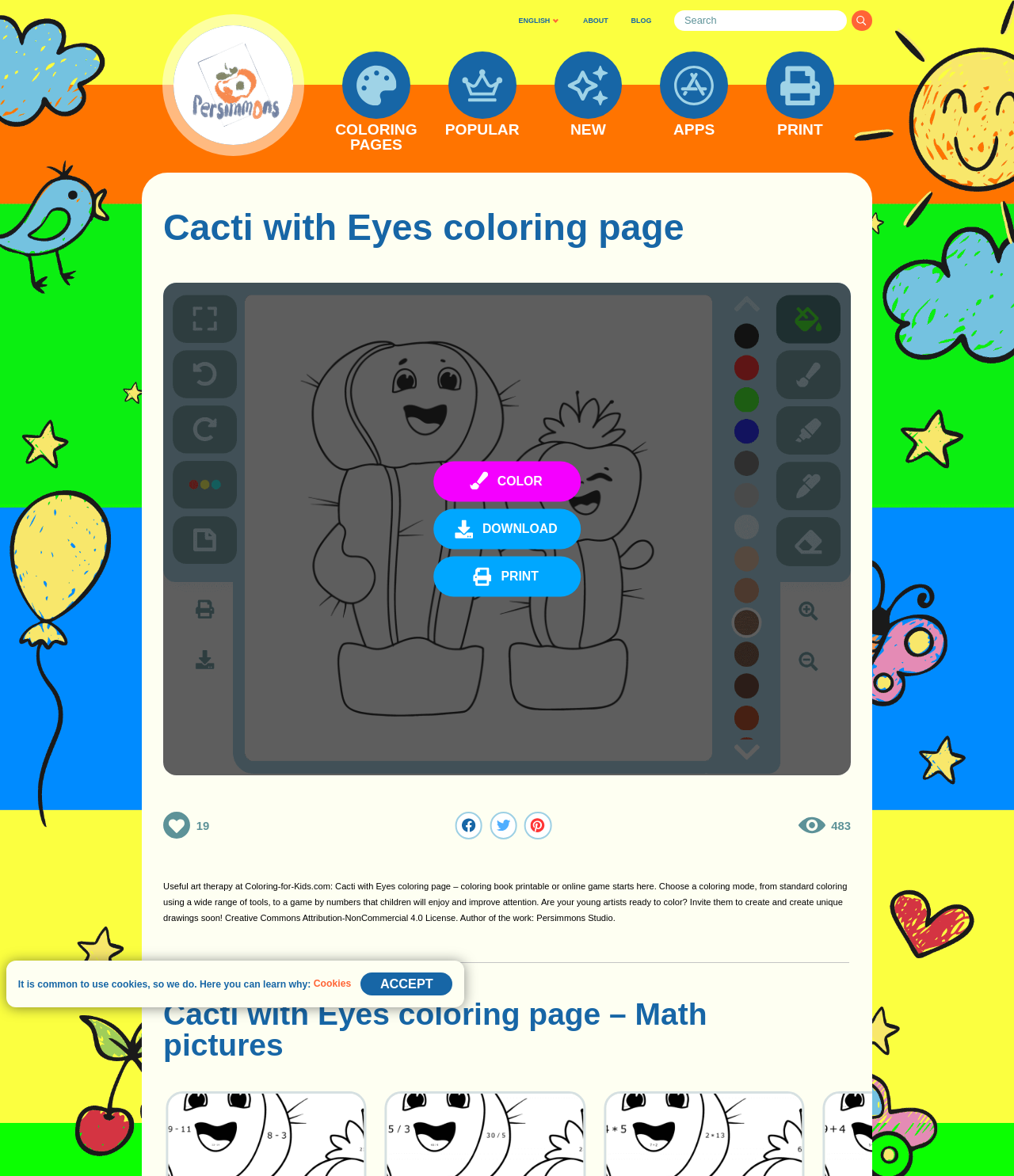Identify and provide the text content of the webpage's primary headline.

Cacti with Eyes coloring page